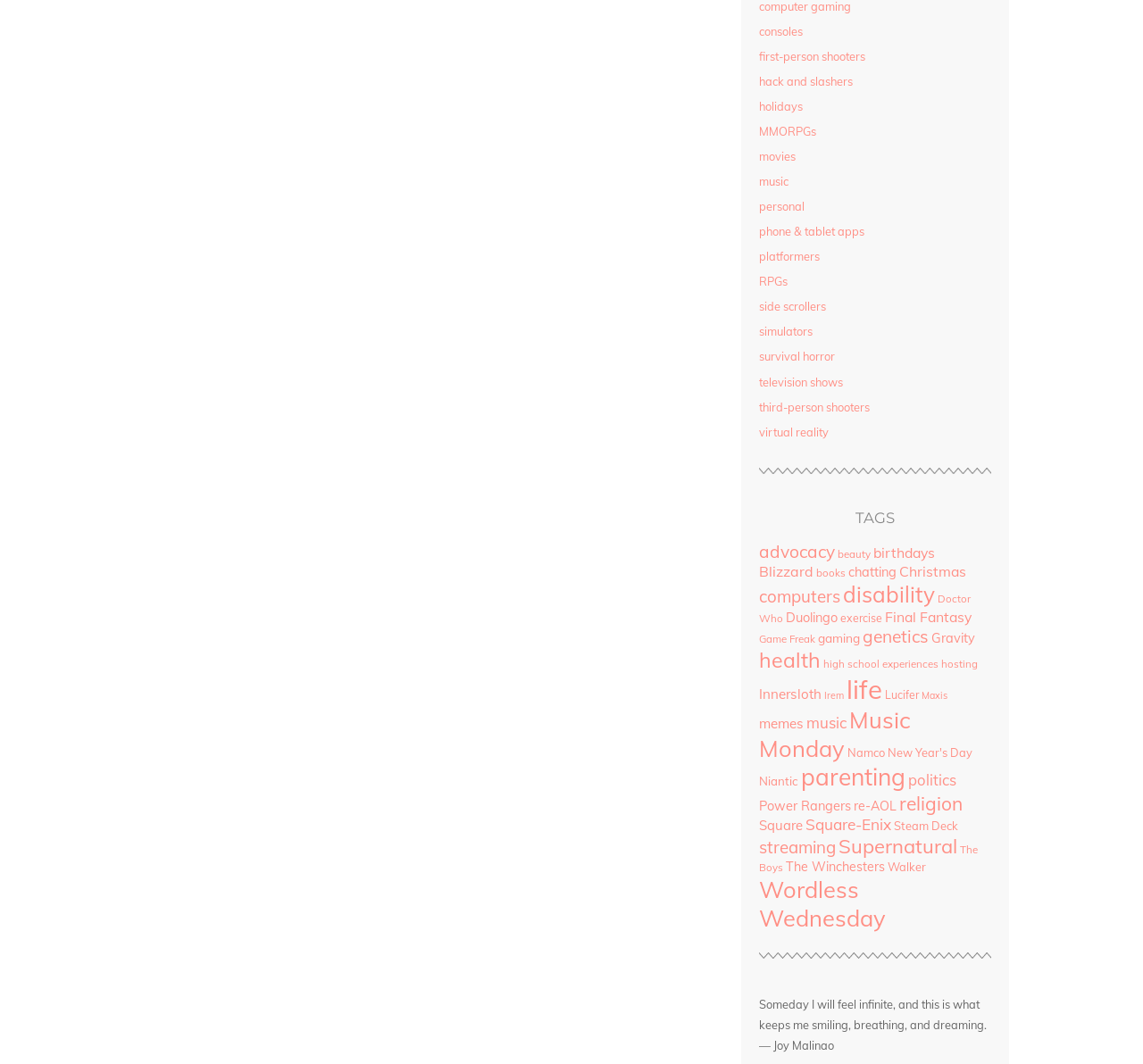Using the provided description music, find the bounding box coordinates for the UI element. Provide the coordinates in (top-left x, top-left y, bottom-right x, bottom-right y) format, ensuring all values are between 0 and 1.

[0.664, 0.164, 0.69, 0.177]